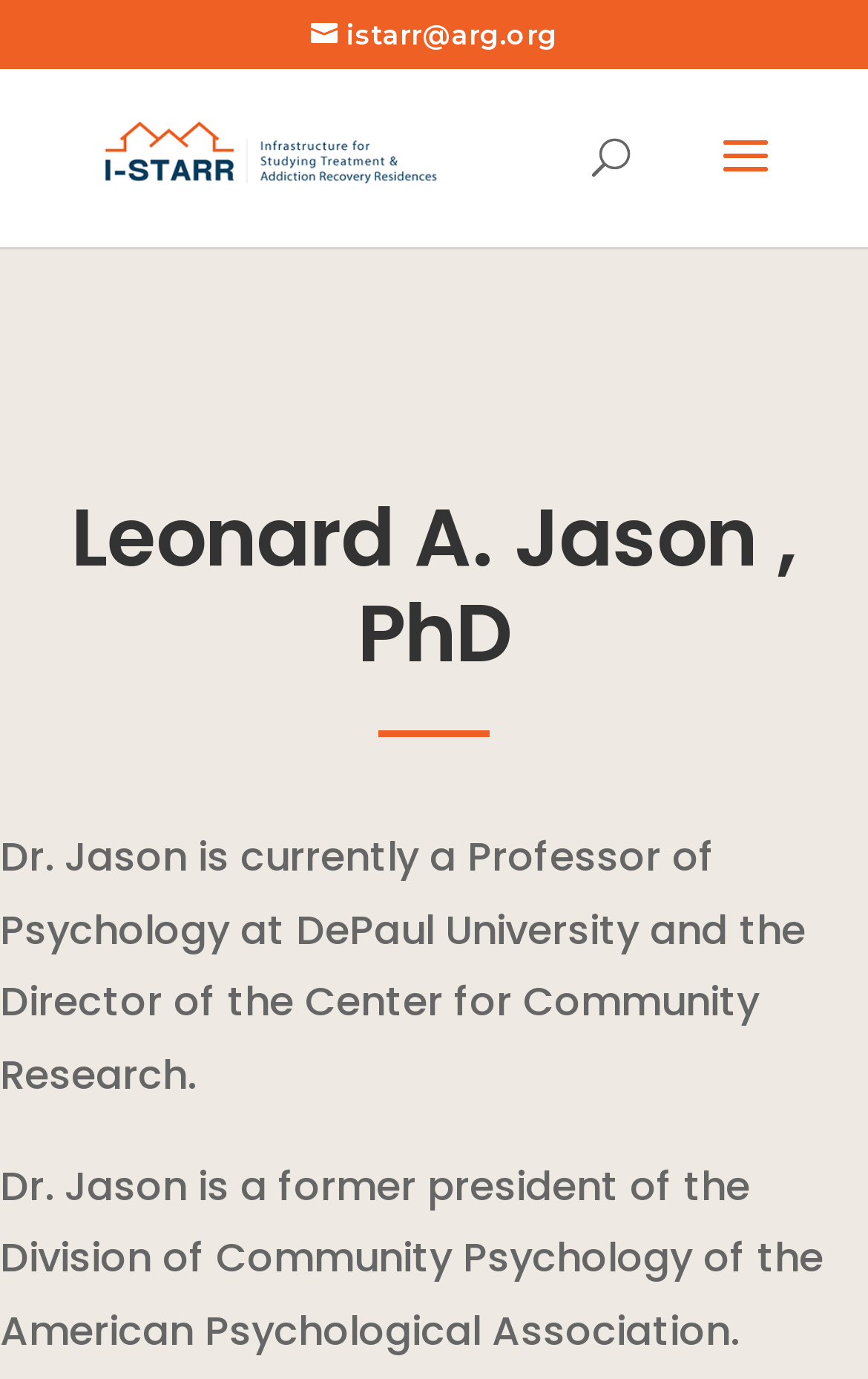What is the purpose of the search box?
Please answer the question with a detailed response using the information from the screenshot.

The search box has a label 'Search for:' which suggests that its purpose is to allow users to search for something on the website.